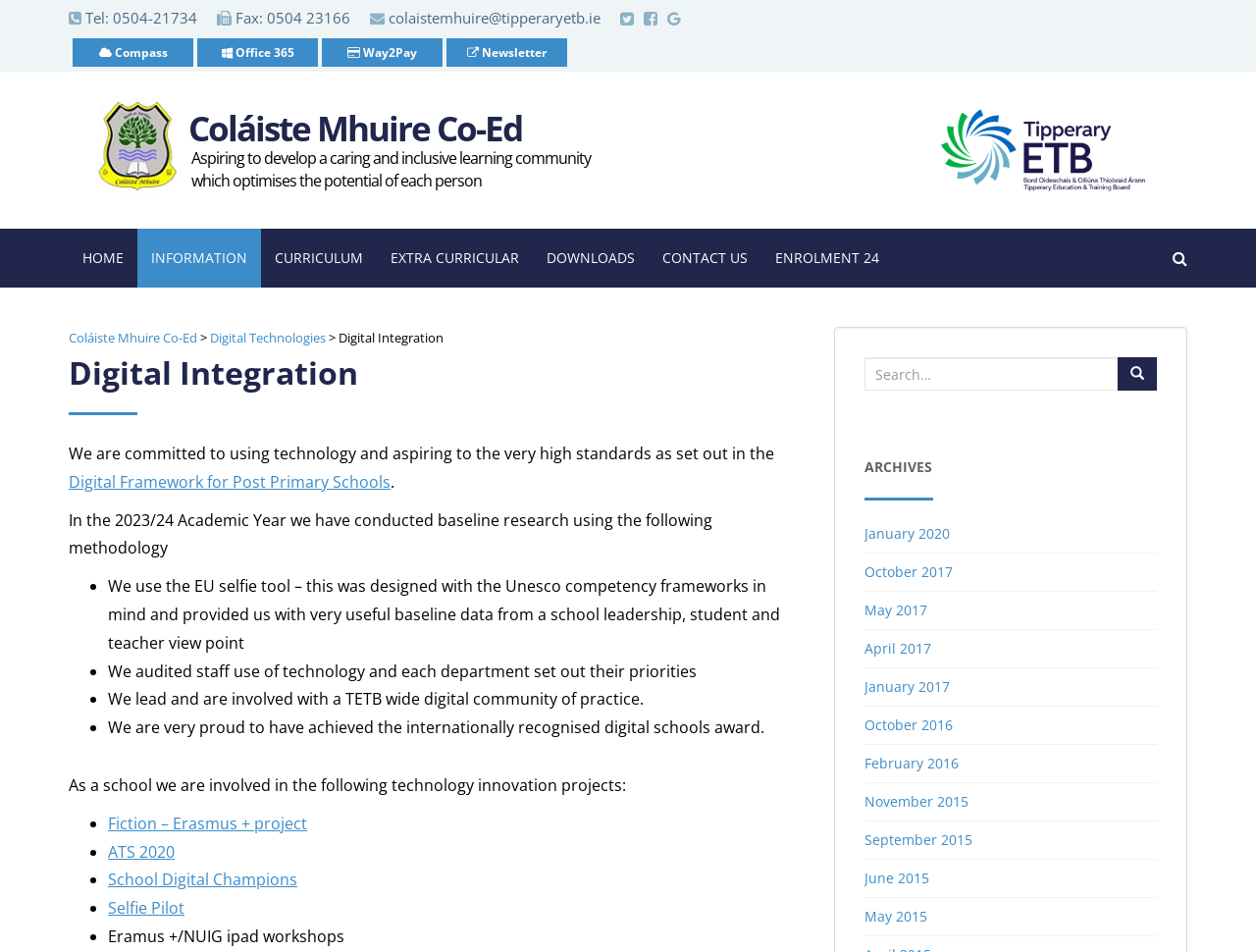Identify the bounding box coordinates of the area you need to click to perform the following instruction: "explore the 'Compare Governments where Constitution is absent »More' table".

None